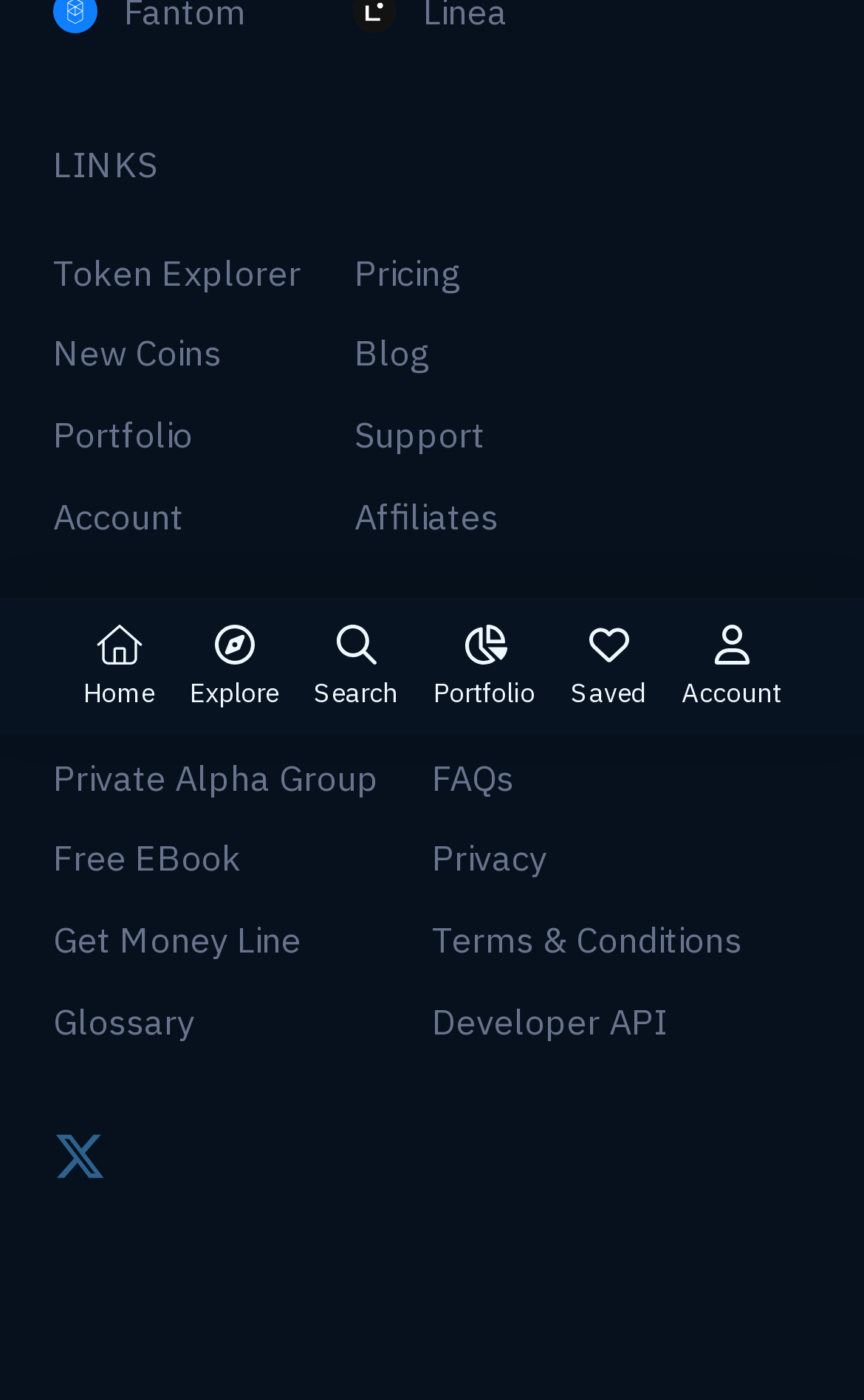Identify the bounding box for the UI element specified in this description: "Free EBook". The coordinates must be four float numbers between 0 and 1, formatted as [left, top, right, bottom].

[0.062, 0.597, 0.279, 0.629]